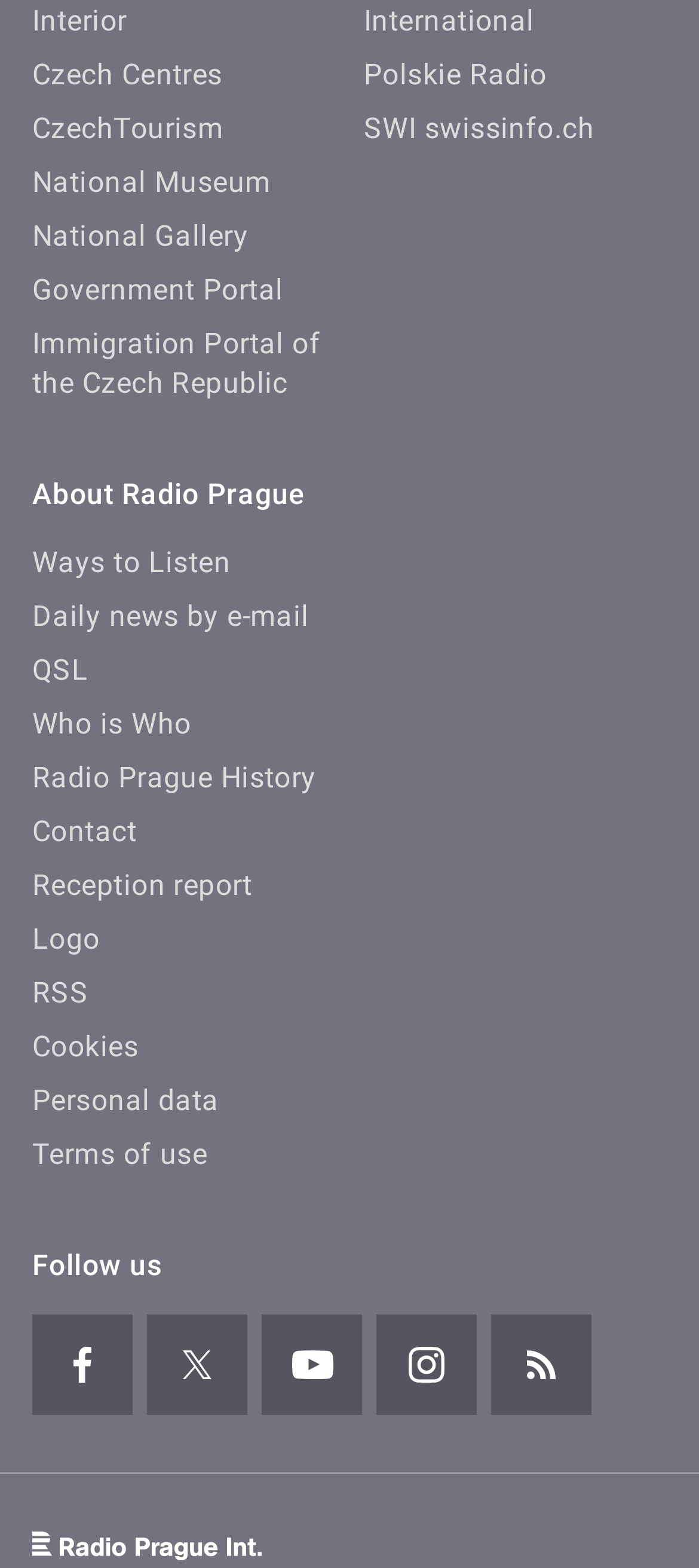Answer the question briefly using a single word or phrase: 
What are the categories of links on this webpage?

Government, Tourism, Radio